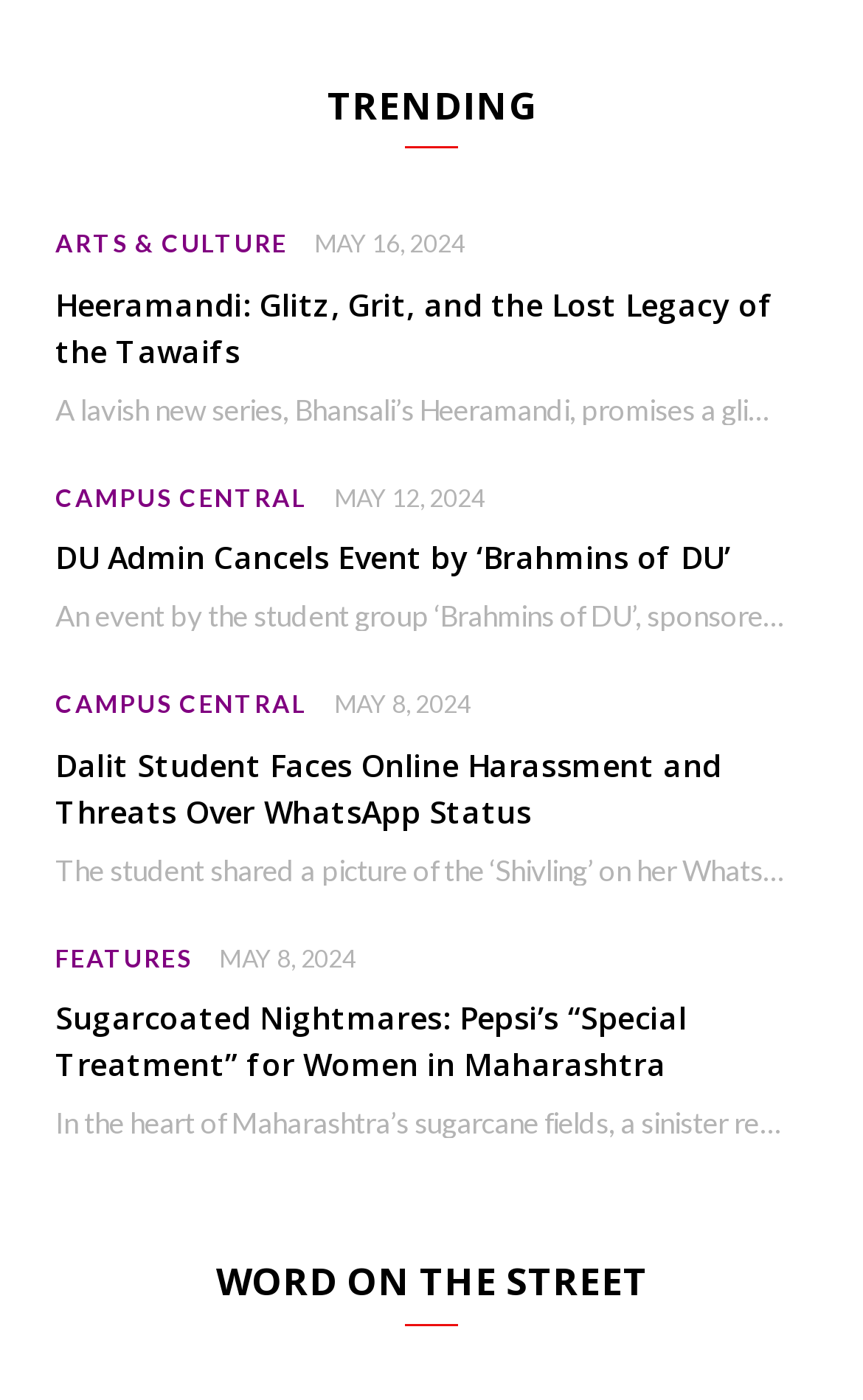Please give a succinct answer using a single word or phrase:
What is the date of the article 'DU Admin Cancels Event by ‘Brahmins of DU’'?

MAY 12, 2024